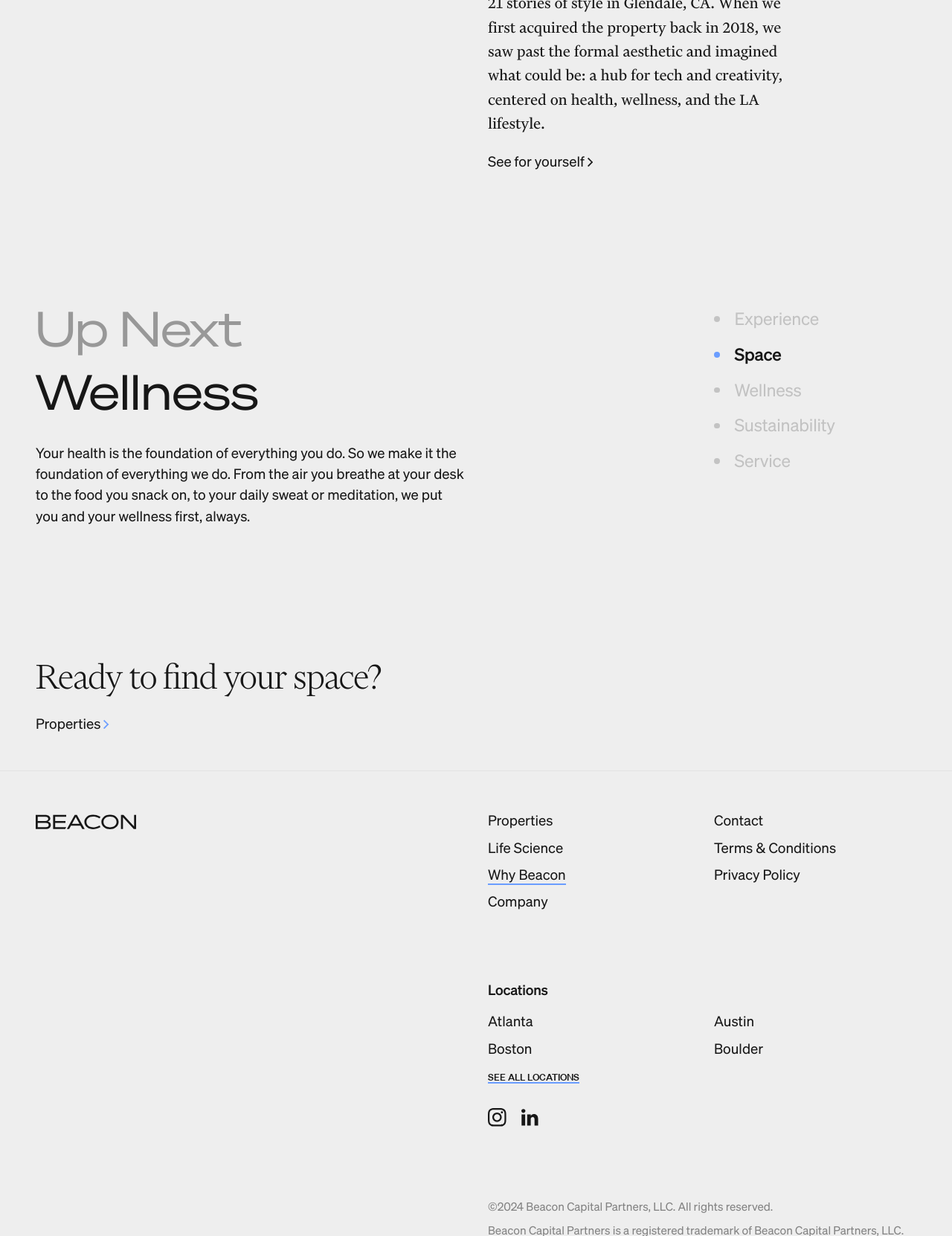Find the bounding box coordinates of the element you need to click on to perform this action: 'Click on 'Experience''. The coordinates should be represented by four float values between 0 and 1, in the format [left, top, right, bottom].

[0.75, 0.244, 0.893, 0.273]